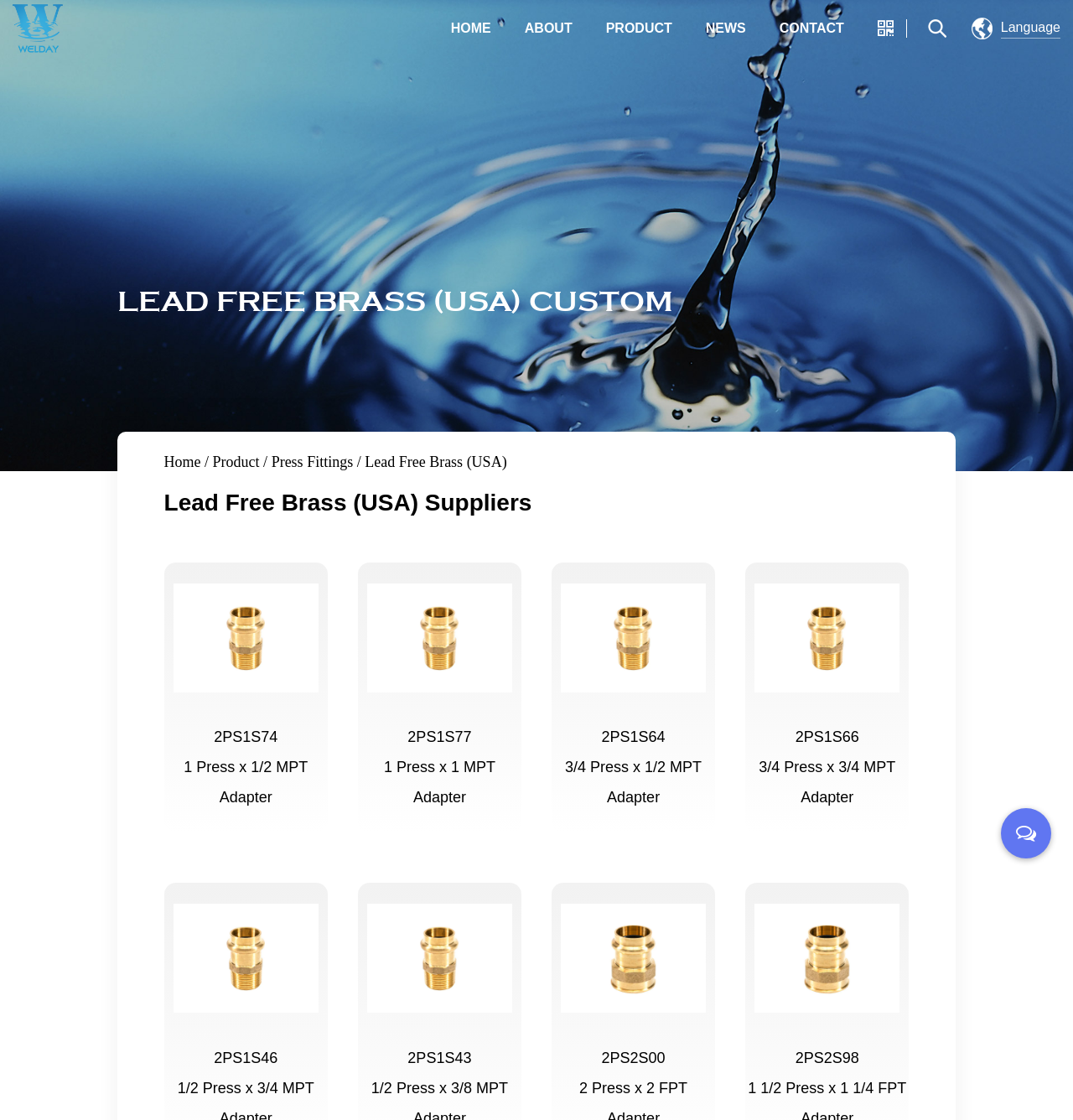Generate a thorough caption detailing the webpage content.

The webpage is about CIXI WELDAY PLASTIC PRODUCT CO.,LTD., a Chinese company that supplies and manufactures lead-free brass products, specifically in the USA market. 

At the top-left corner, there is a logo of the company, accompanied by a link to the company's homepage. Below the logo, there is a navigation menu with links to different sections of the website, including "HOME", "ABOUT", "PRODUCT", "NEWS", and "CONTACT". 

On the left side of the page, there is a sidebar with a list of product categories, including "PEX-B PEX Fittings", "PEX-A PEX Fittings", "Push Fit Lead Free Brass Fittings", and others. 

The main content area is divided into two sections. The top section has a heading "Lead Free Brass (USA) Suppliers" and a brief description of the company's products. Below the heading, there are four links to specific products, each accompanied by an image of the product. 

The bottom section of the main content area has a list of more products, each with a link and an image. The products are arranged in a grid-like pattern, with four products per row. 

At the top-right corner, there is a small image and a dropdown menu for language selection.